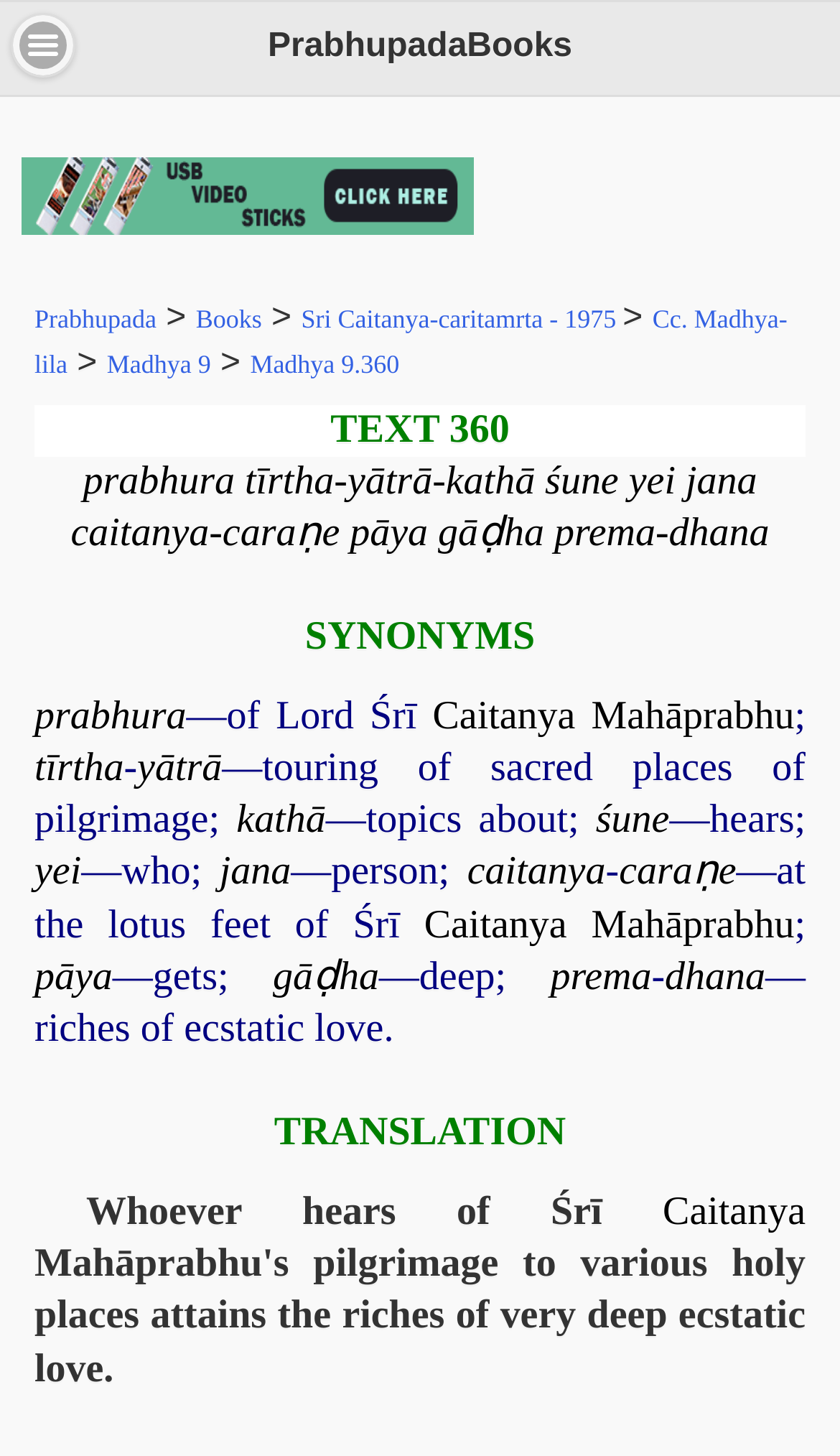Generate a detailed explanation of the webpage's features and information.

This webpage appears to be a digital version of a spiritual text, specifically the Sri Caitanya-caritamrta, 1975 Edition. At the top, there is a heading "PrabhupadaBooks" and a button labeled "Menu". Below the heading, there is a horizontal navigation menu with links to "Prabhupada", "Books", "Sri Caitanya-caritamrta - 1975", "Cc. Madhya-lila", and "Madhya 9". 

The main content of the page is divided into sections. The first section has a heading "TEXT 360" and contains two lines of text in a poetic or lyrical style. Below this, there is a section labeled "SYNONYMS" which provides definitions for several Sanskrit words and phrases. Each definition is presented as a link, with the original word or phrase followed by its English translation.

The webpage has a total of 142 UI elements, including headings, links, buttons, and static text. The layout is organized and easy to follow, with clear headings and concise text. The use of links to provide definitions for Sanskrit words and phrases adds an interactive element to the page, allowing readers to easily access additional information.